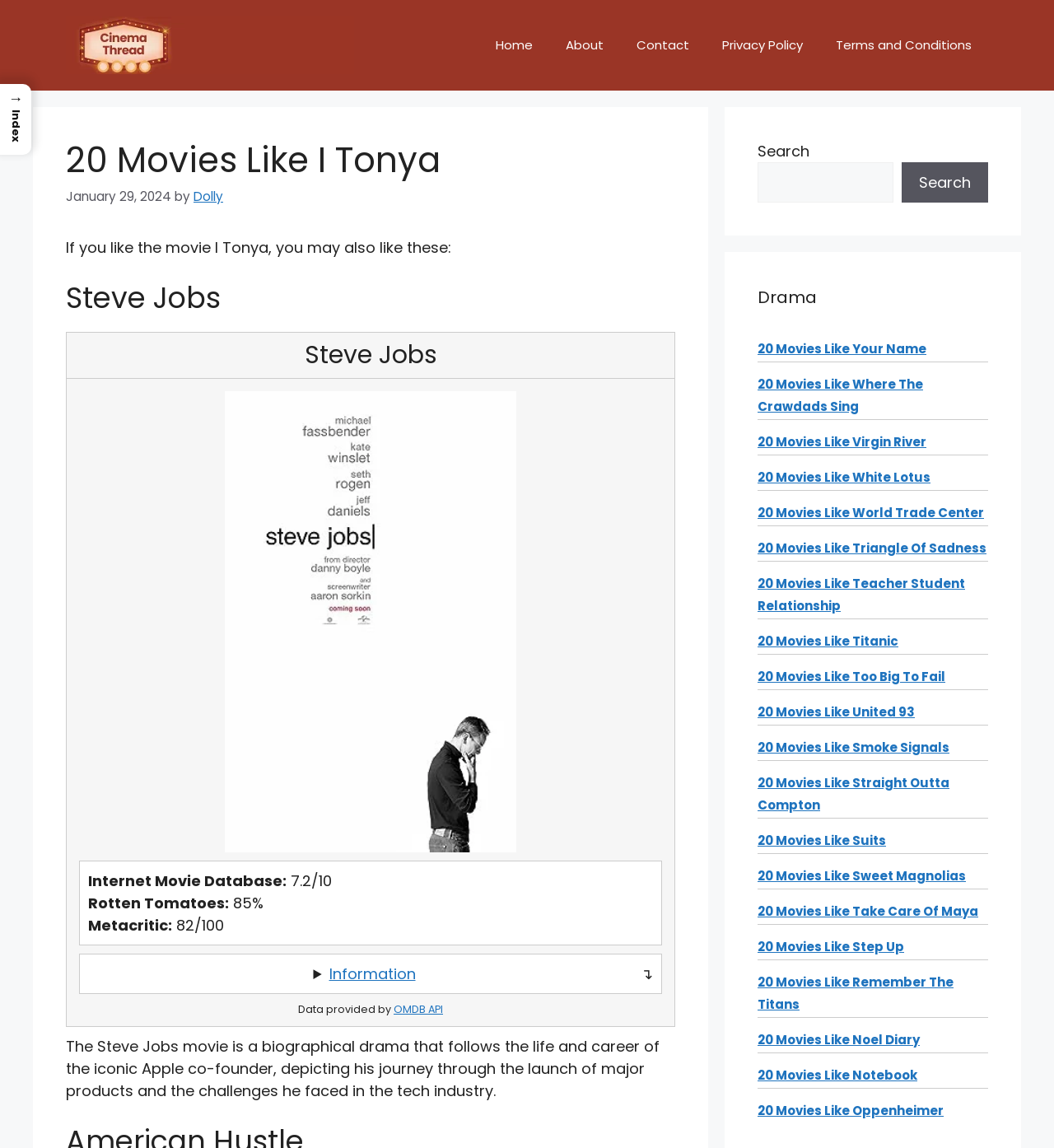Provide the bounding box coordinates for the UI element that is described as: "OMDB API".

[0.373, 0.873, 0.42, 0.886]